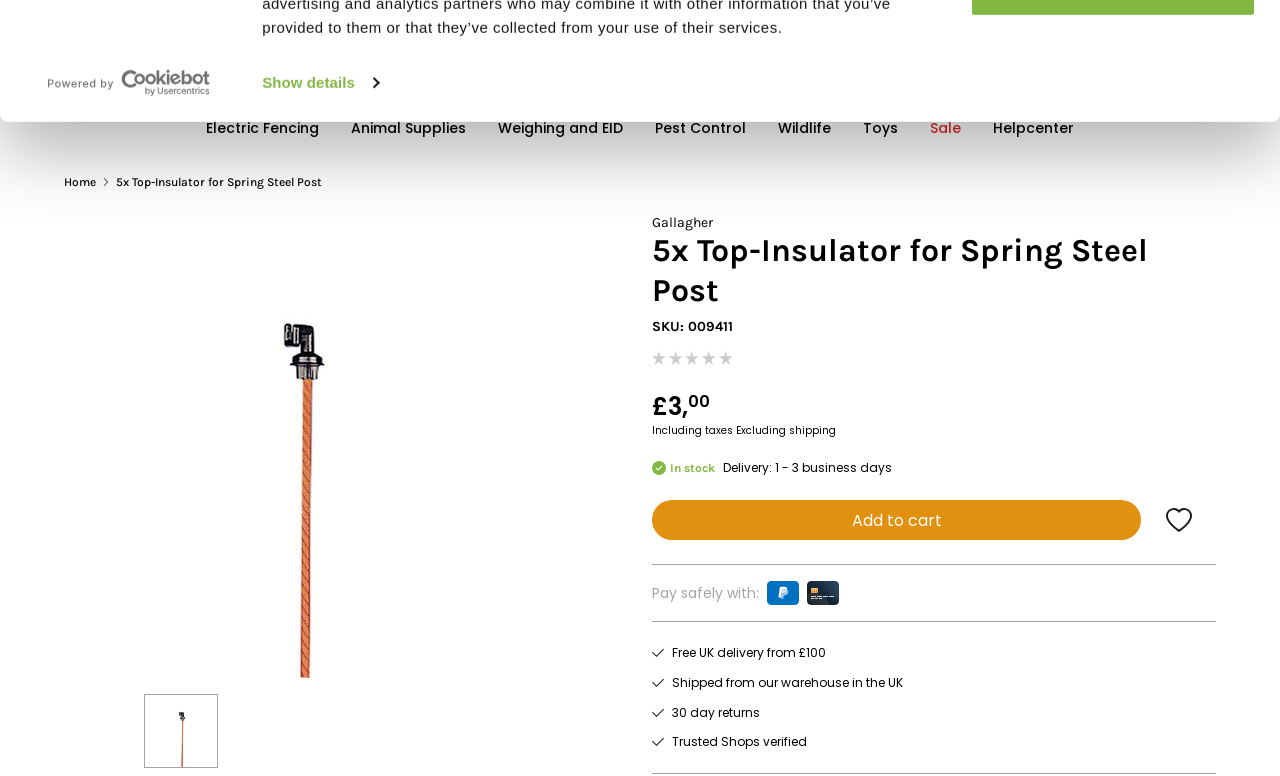Examine the image carefully and respond to the question with a detailed answer: 
Is this product in stock?

The availability of this product can be found in the middle of the webpage, where it says 'In stock' in a static text element.